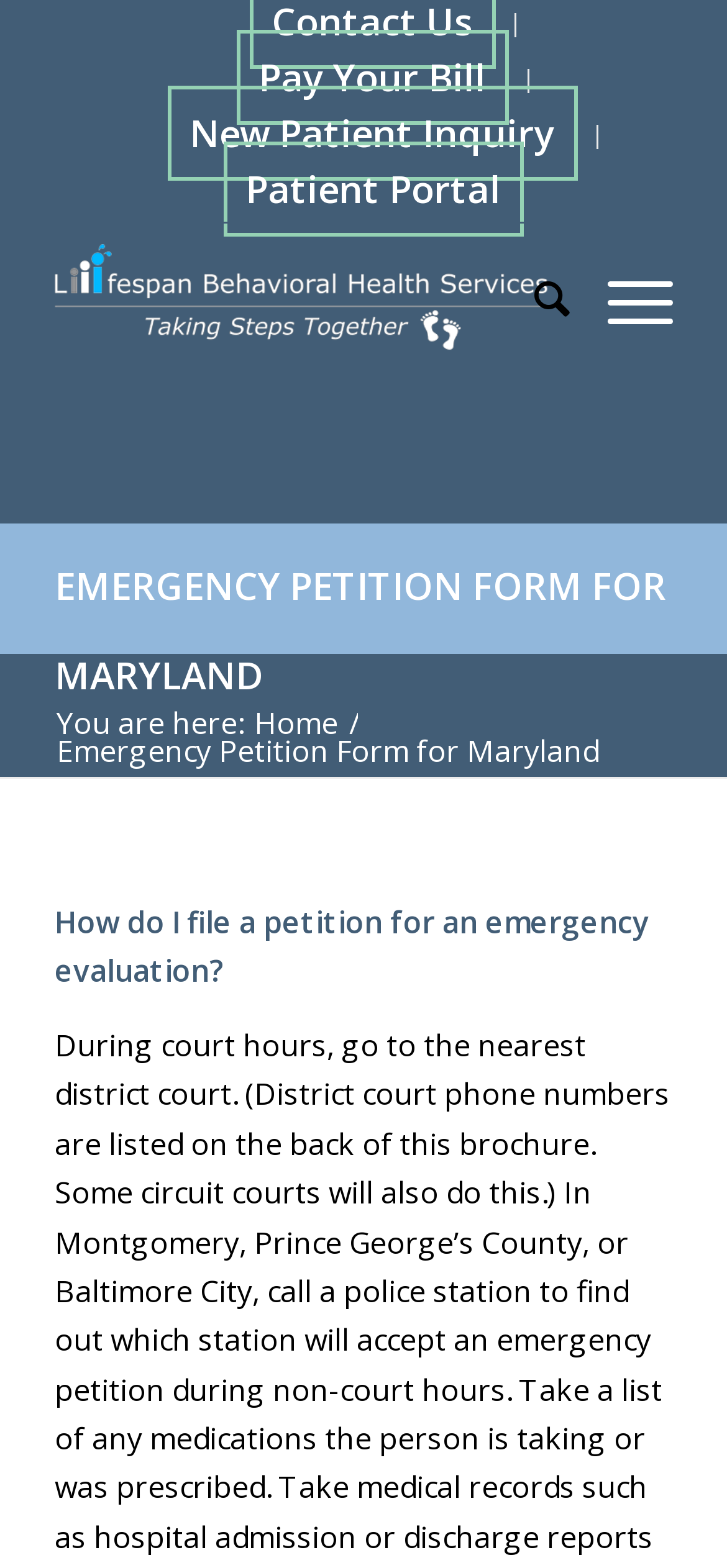What is the current page about?
Refer to the image and respond with a one-word or short-phrase answer.

Emergency Petition Form for Maryland